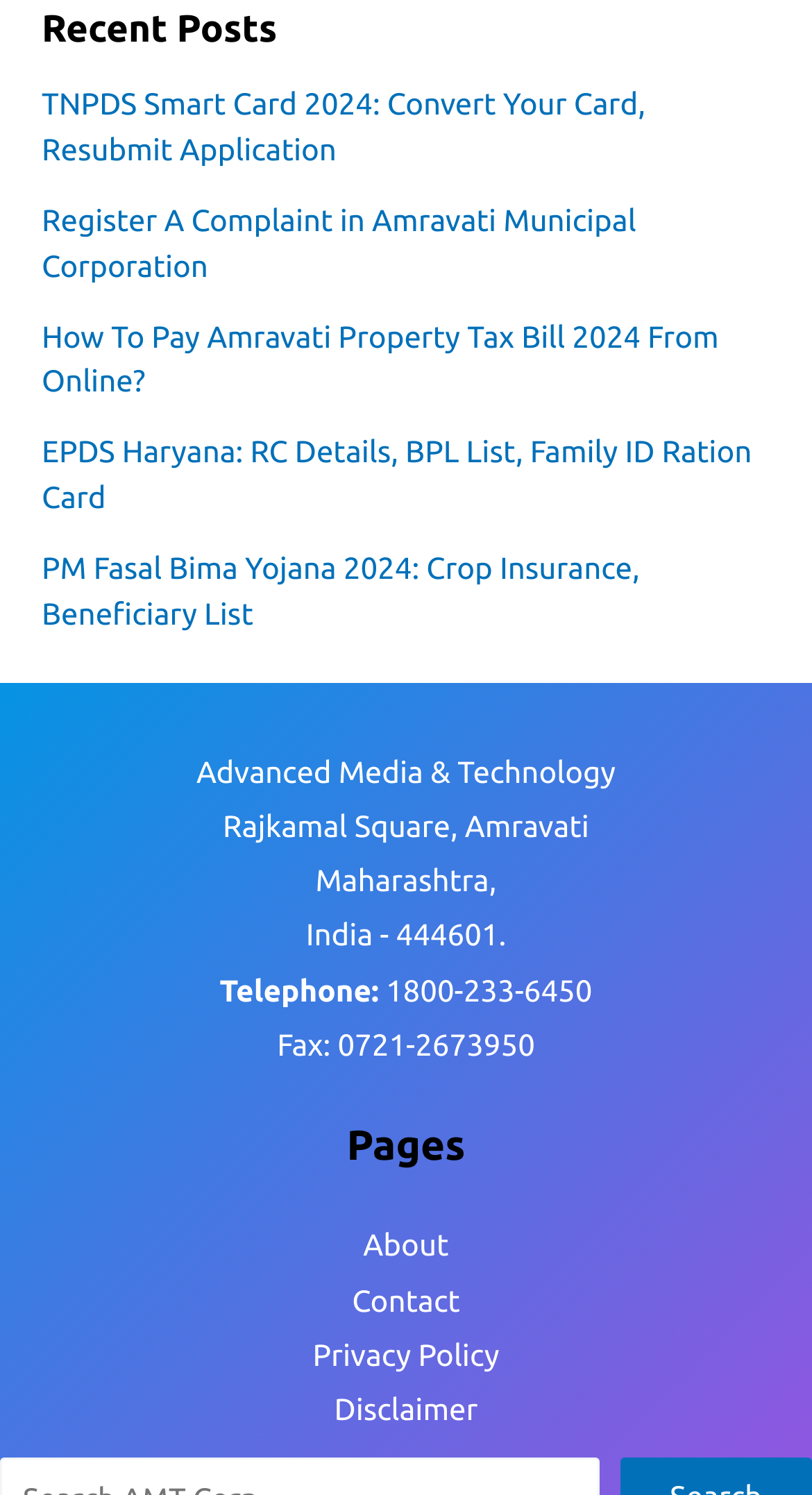Using details from the image, please answer the following question comprehensively:
How many links are there under 'Recent Posts'?

There are 5 links under 'Recent Posts' which are 'TNPDS Smart Card 2024: Convert Your Card, Resubmit Application', 'Register A Complaint in Amravati Municipal Corporation', 'How To Pay Amravati Property Tax Bill 2024 From Online?', 'EPDS Haryana: RC Details, BPL List, Family ID Ration Card', and 'PM Fasal Bima Yojana 2024: Crop Insurance, Beneficiary List'.